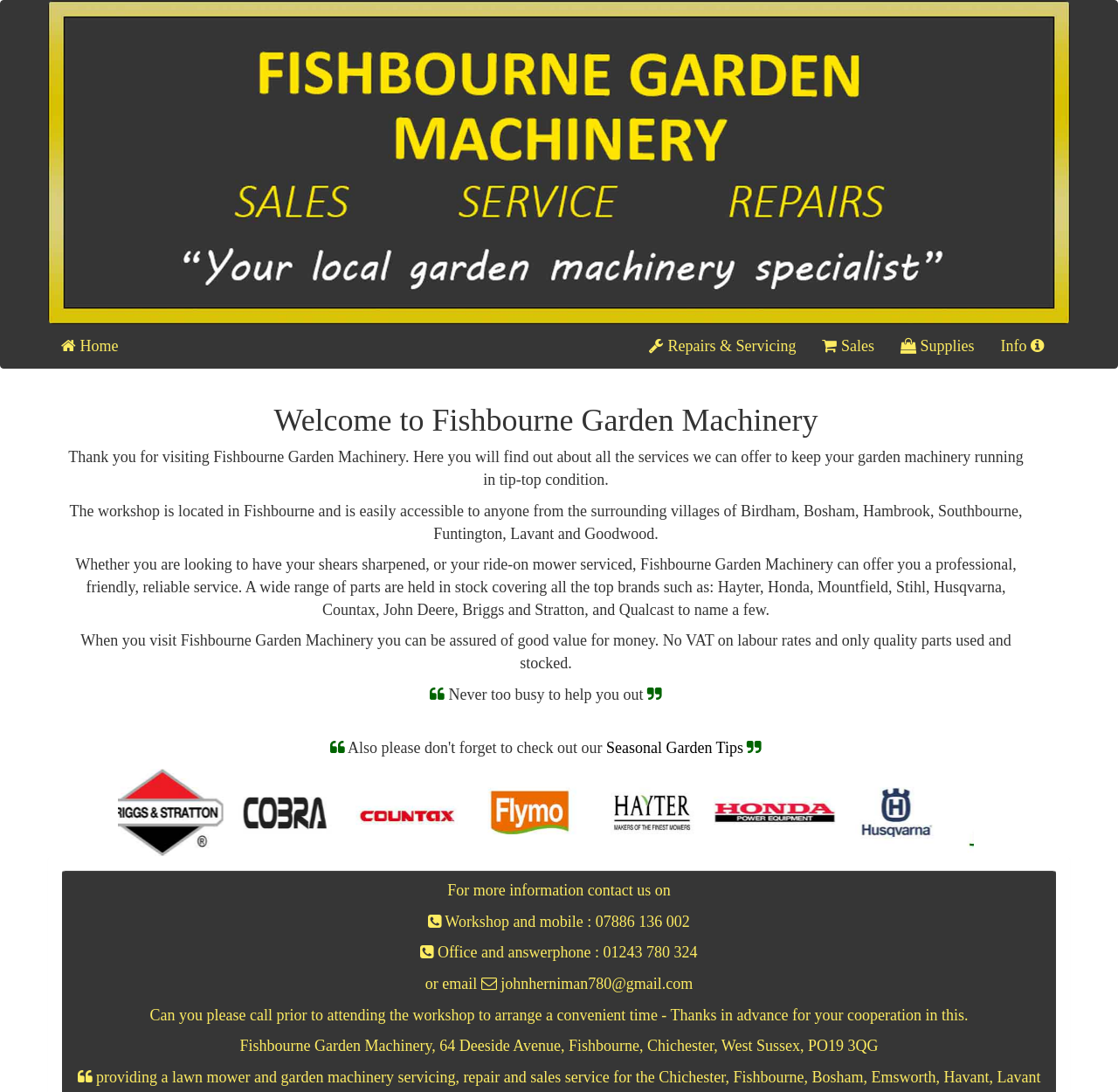Find the bounding box coordinates corresponding to the UI element with the description: "01243 780 324". The coordinates should be formatted as [left, top, right, bottom], with values as floats between 0 and 1.

[0.539, 0.864, 0.624, 0.88]